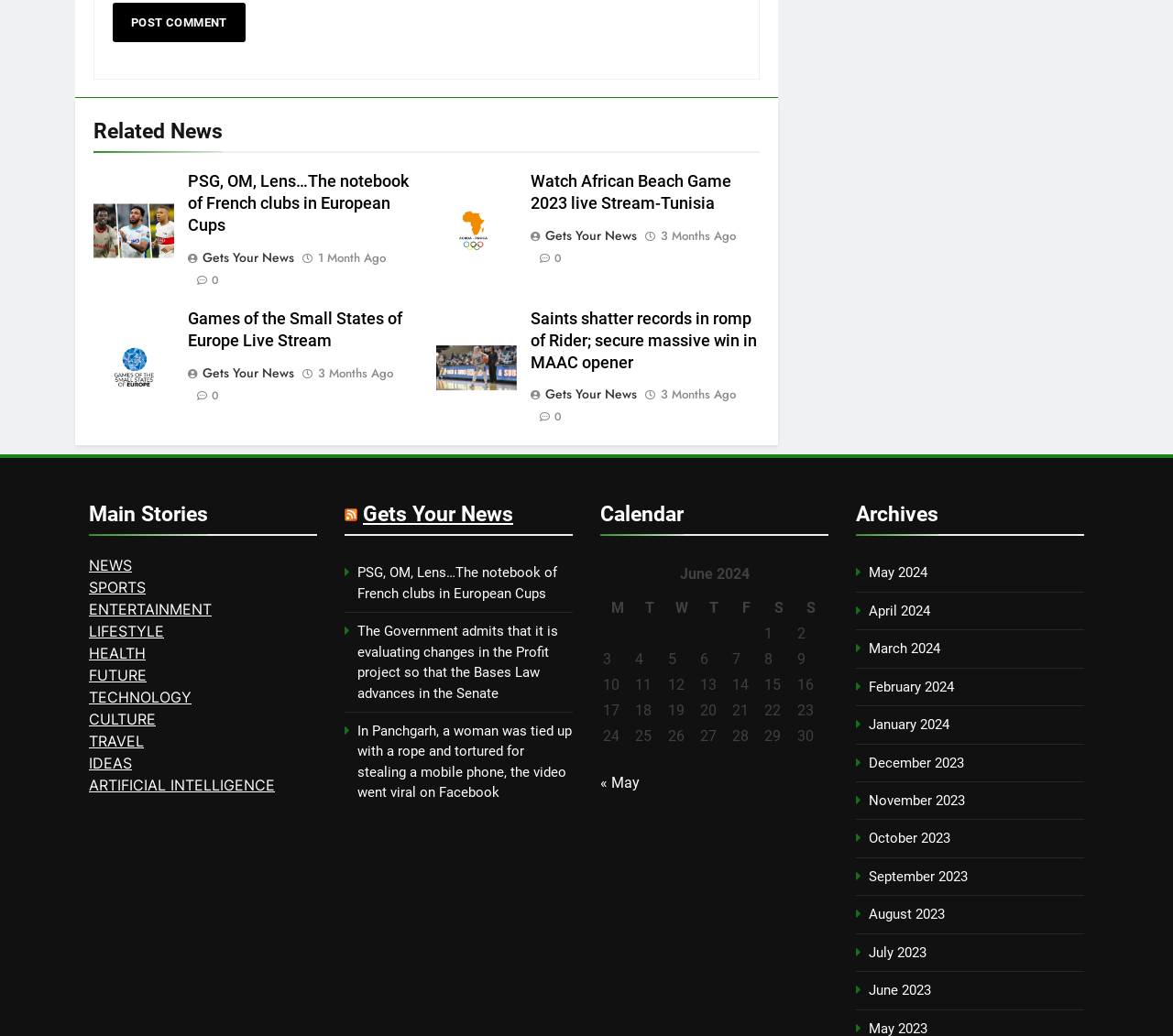Could you determine the bounding box coordinates of the clickable element to complete the instruction: "Read the news about 'PSG, OM, Lens…The notebook of French clubs in European Cups'"? Provide the coordinates as four float numbers between 0 and 1, i.e., [left, top, right, bottom].

[0.16, 0.165, 0.356, 0.229]